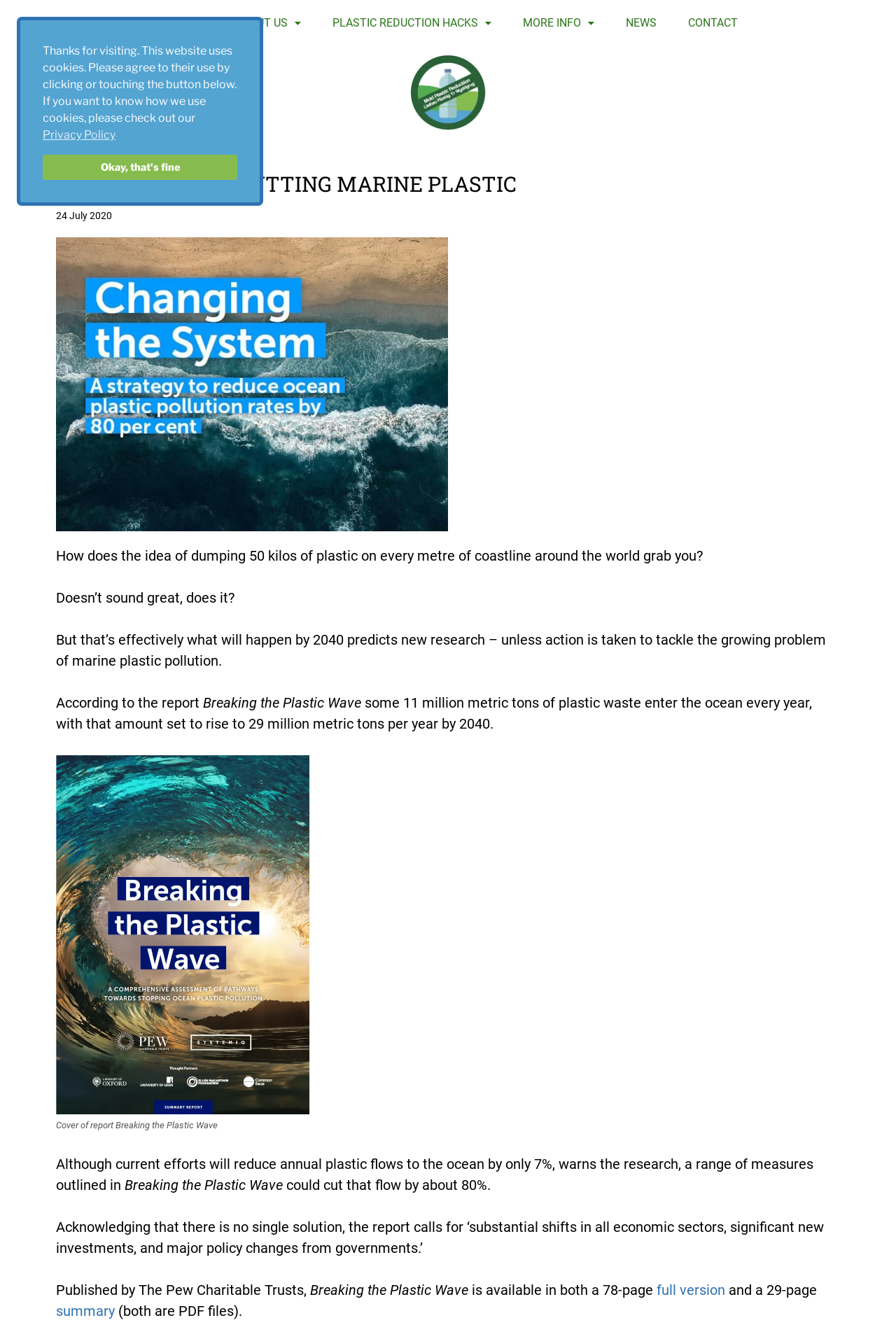Please determine the bounding box of the UI element that matches this description: PLASTIC REDUCTION HACKS. The coordinates should be given as (top-left x, top-left y, bottom-right x, bottom-right y), with all values between 0 and 1.

[0.359, 0.005, 0.56, 0.03]